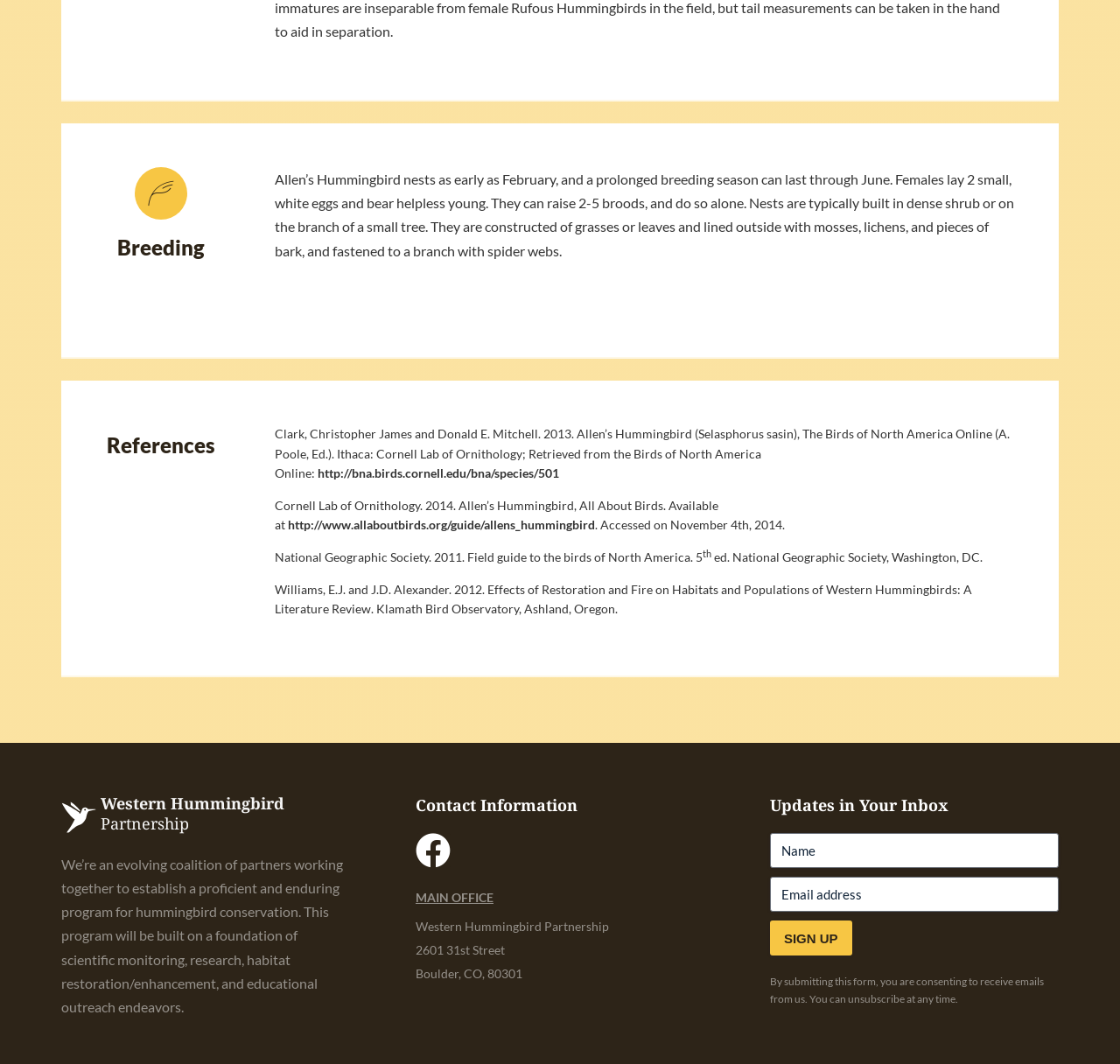Please provide a comprehensive response to the question below by analyzing the image: 
What is the breeding season of Allen’s Hummingbird?

According to the webpage, Allen’s Hummingbird nests as early as February, and a prolonged breeding season can last through June. This information is provided in the 'Breeding' section of the webpage.